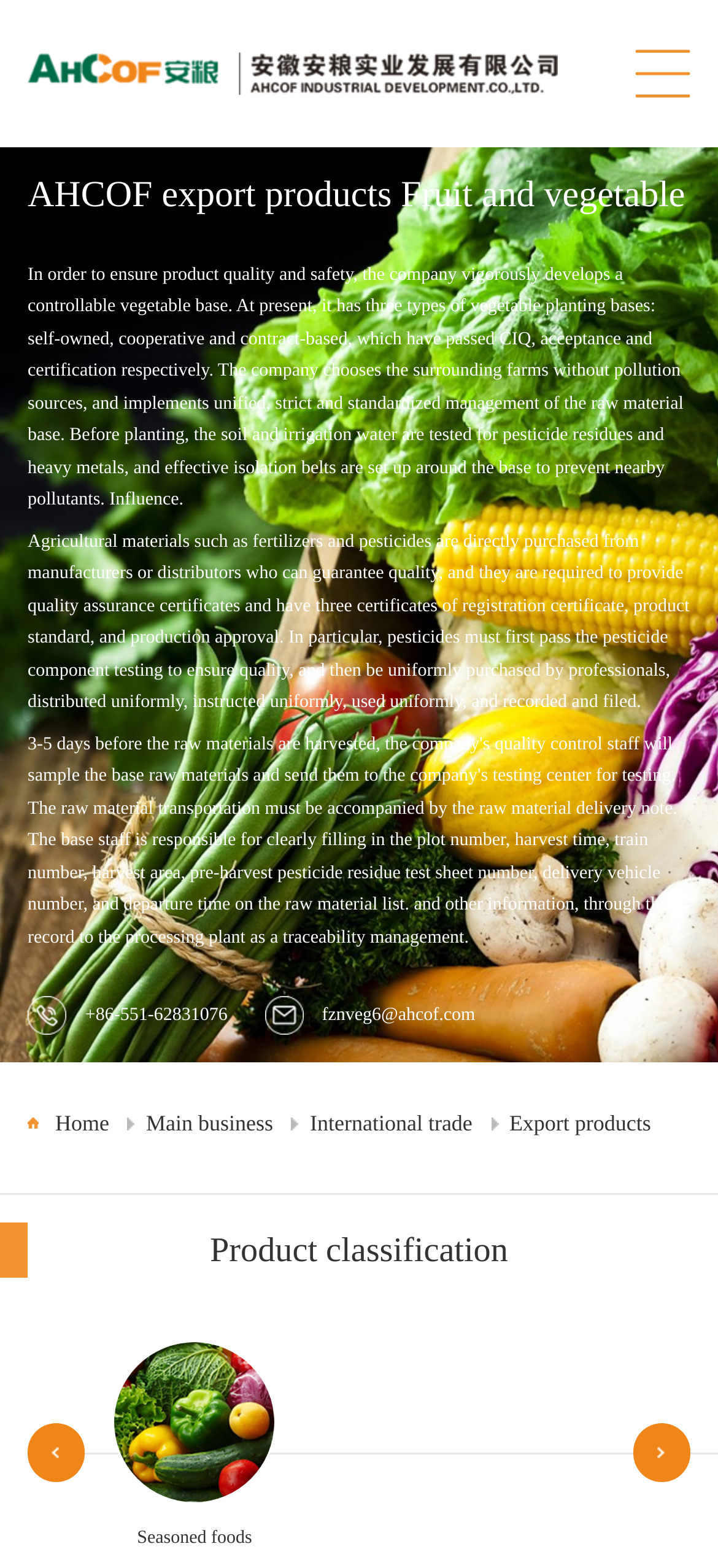What is the classification of the products?
Please respond to the question with as much detail as possible.

Based on the image and heading elements, the product classification is Seasoned foods, which is one of the categories displayed on the webpage.